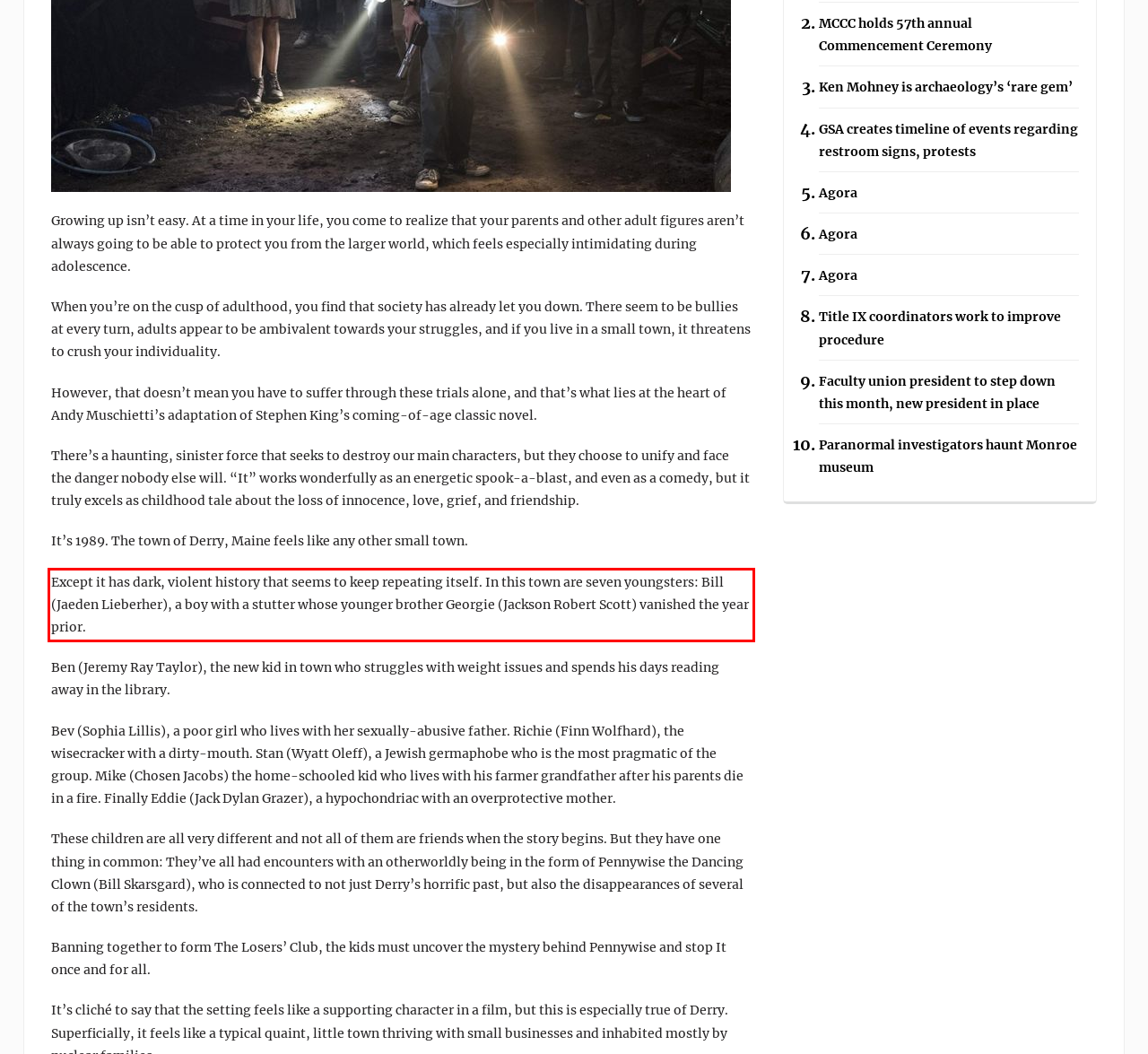Within the screenshot of the webpage, there is a red rectangle. Please recognize and generate the text content inside this red bounding box.

Except it has dark, violent history that seems to keep repeating itself. In this town are seven youngsters: Bill (Jaeden Lieberher), a boy with a stutter whose younger brother Georgie (Jackson Robert Scott) vanished the year prior.